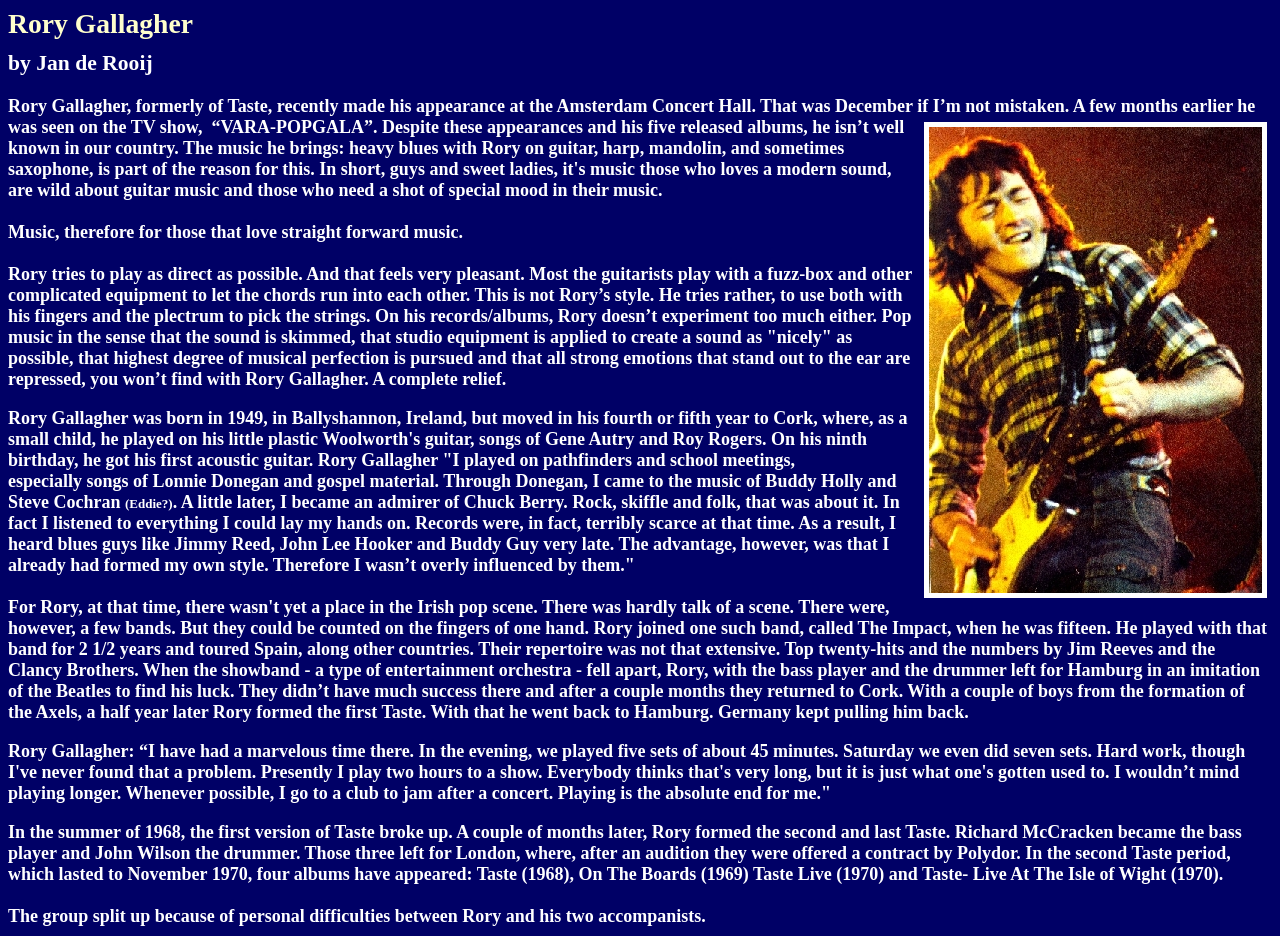Carefully observe the image and respond to the question with a detailed answer:
What type of guitar did Rory Gallagher play as a small child?

The webpage states that Rory Gallagher played on his little plastic Woolworth's guitar, singing songs of Gene Autry and Roy Rogers, on his ninth birthday, he got his first acoustic guitar.